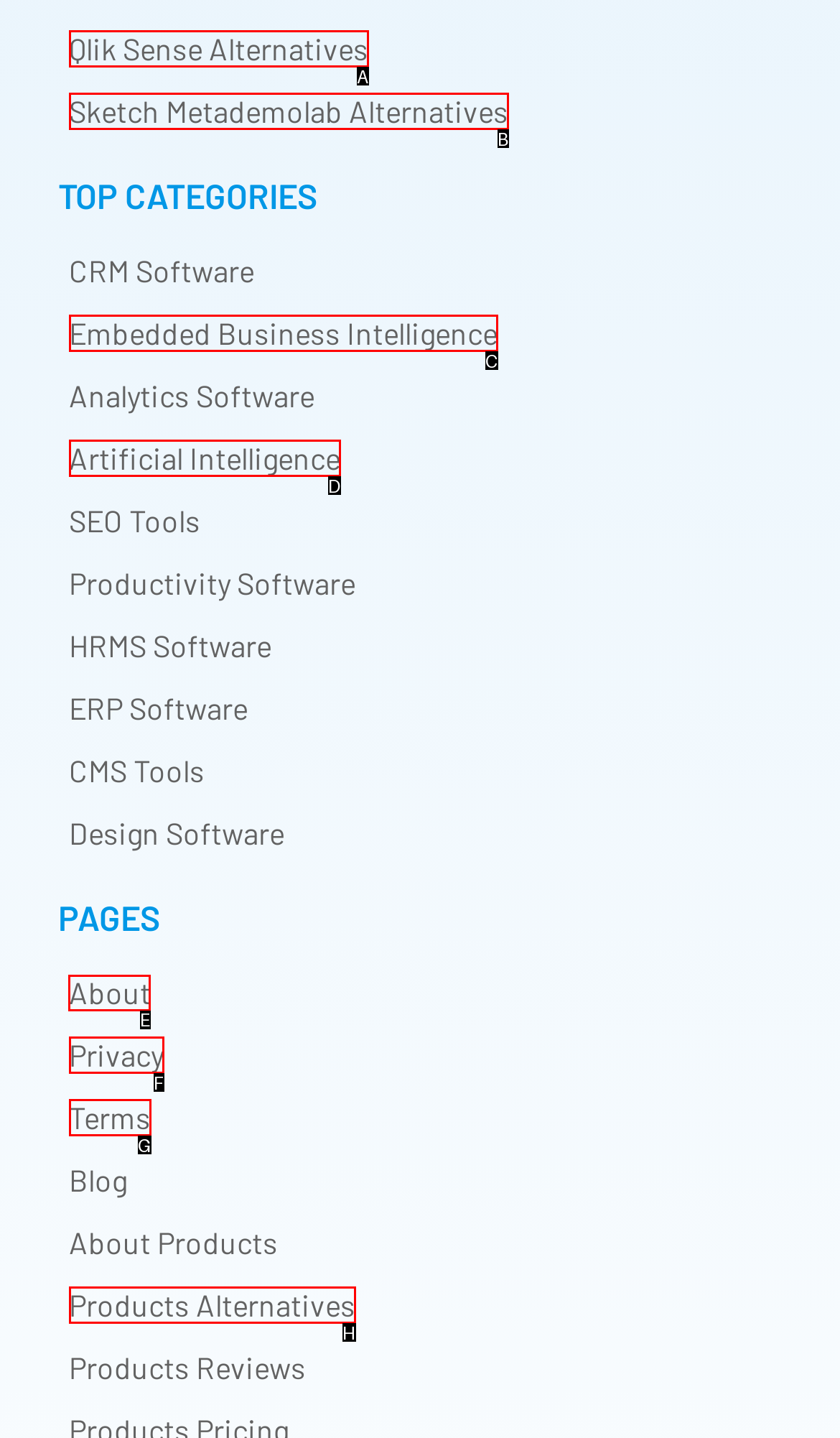Indicate the UI element to click to perform the task: Click the 'Facebook' link. Reply with the letter corresponding to the chosen element.

None